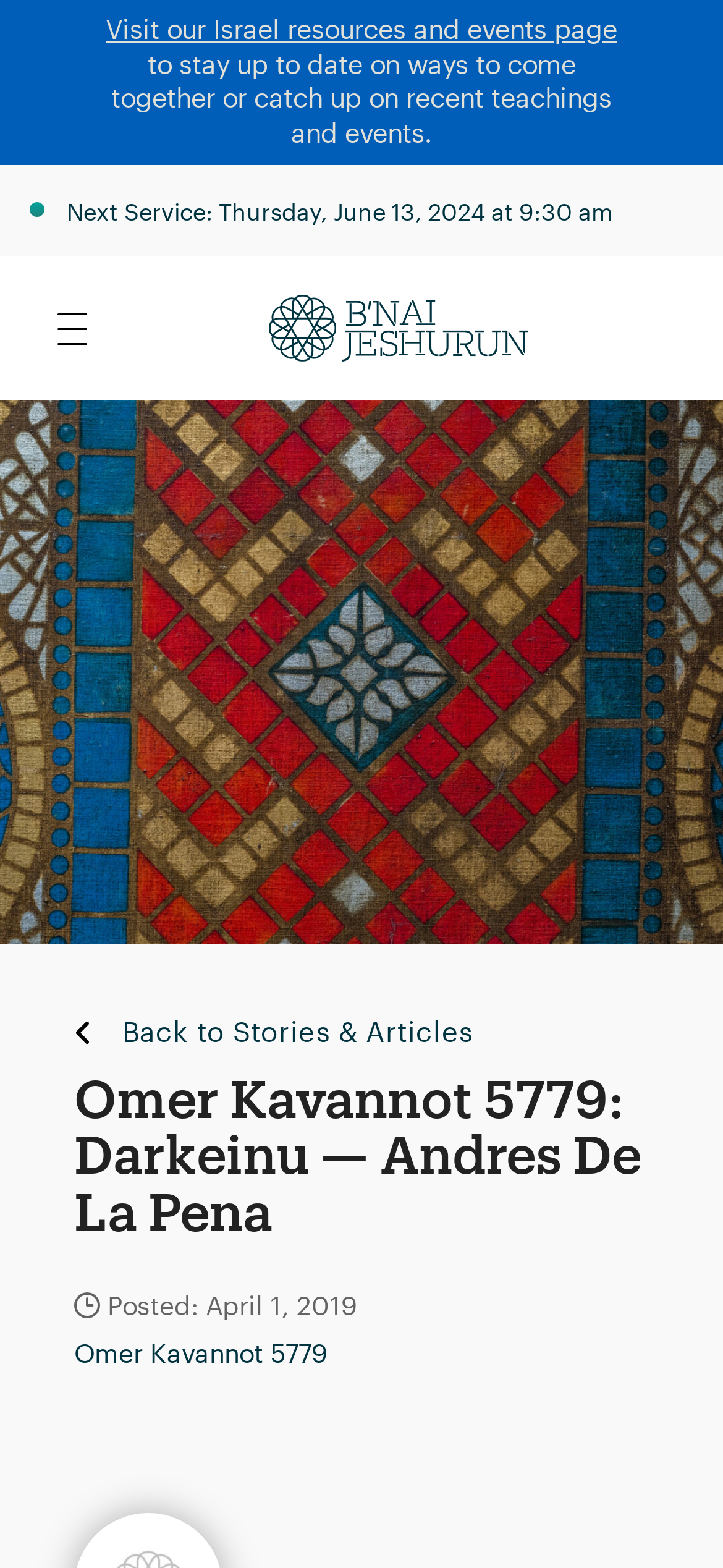Please provide a comprehensive answer to the question below using the information from the image: When was the article posted?

I found the answer by looking at the static text element with the text 'Posted: April 1, 2019' which has a bounding box coordinate of [0.138, 0.822, 0.495, 0.842]. This text is likely to be a metadata about the article, and the date mentioned is the answer to the question.